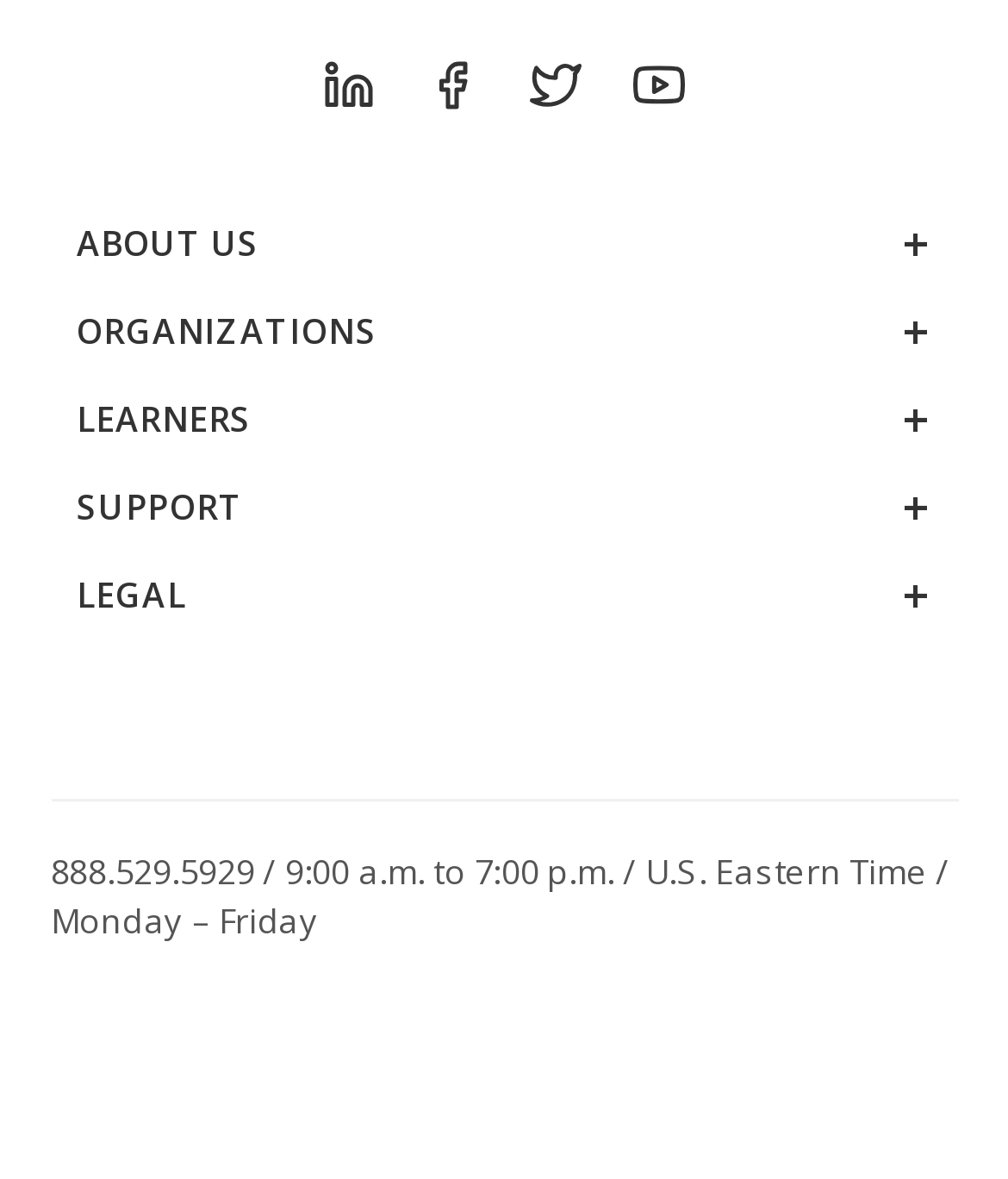Identify the bounding box coordinates for the element that needs to be clicked to fulfill this instruction: "learn about us". Provide the coordinates in the format of four float numbers between 0 and 1: [left, top, right, bottom].

[0.076, 0.173, 0.924, 0.241]